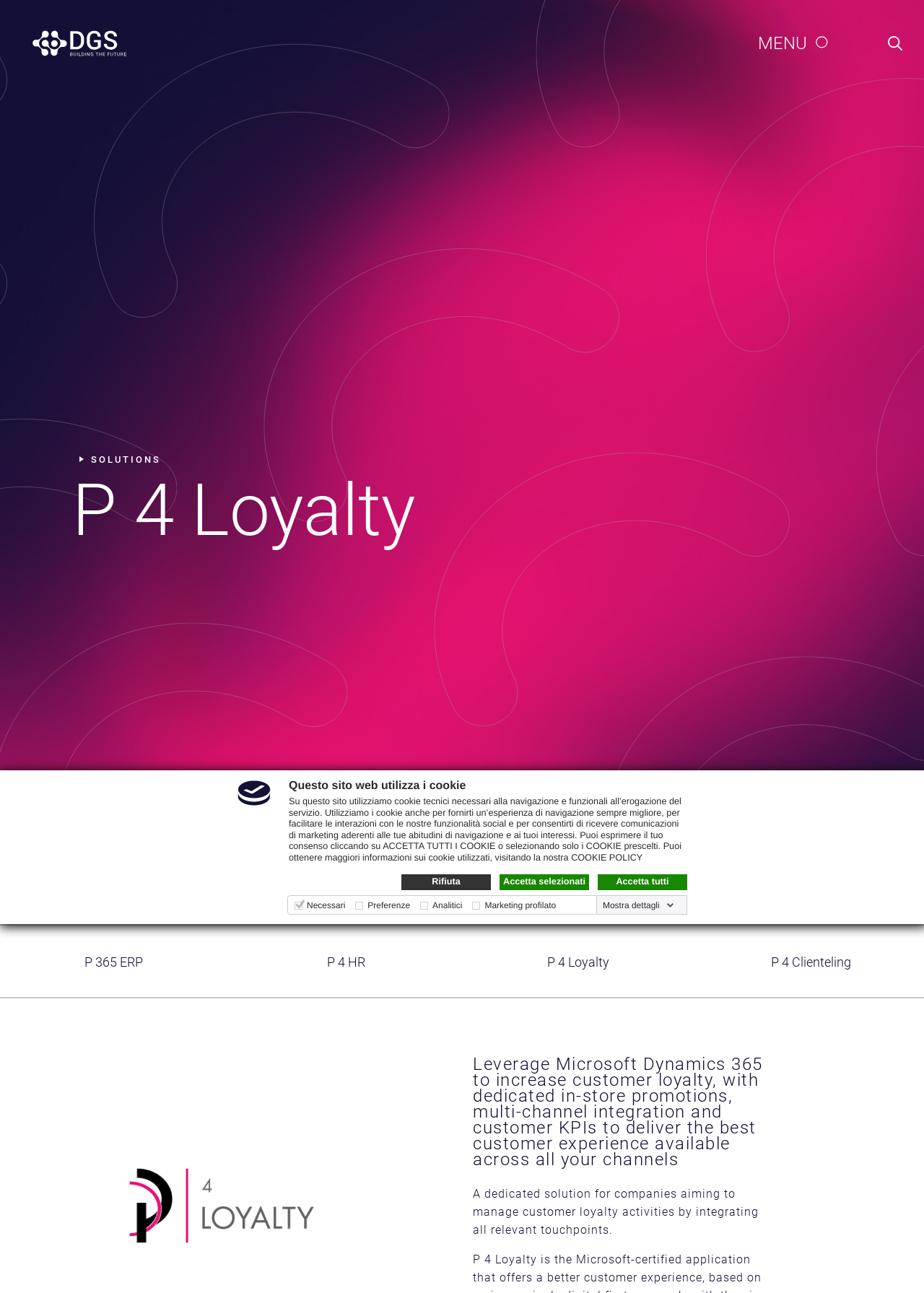What is the purpose of the cookie policy?
Provide a well-explained and detailed answer to the question.

The cookie policy section explains how the website uses cookies, including necessary, preference, analytical, and marketing cookies, and provides options for users to accept or reject them.